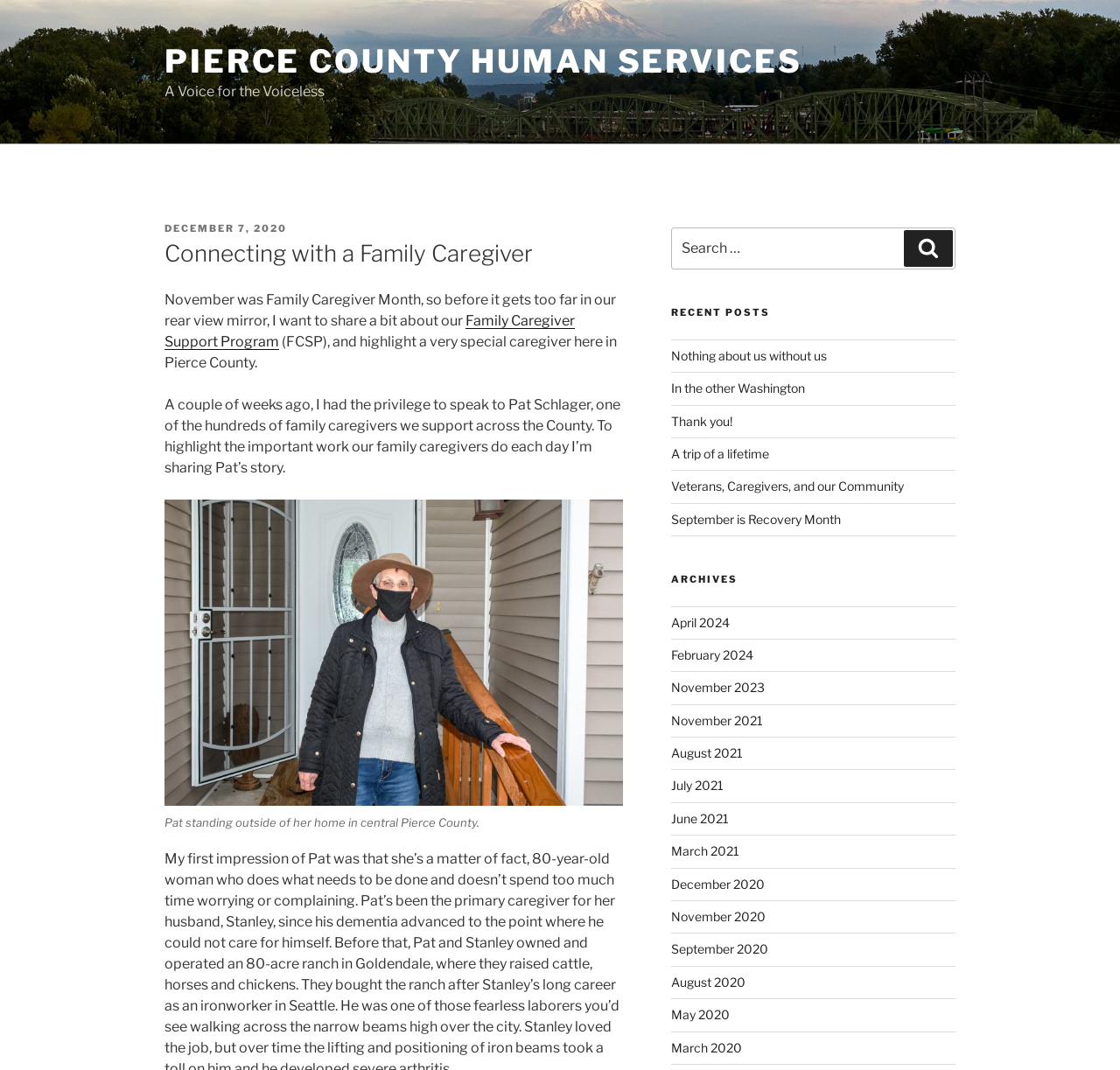Determine the bounding box coordinates of the clickable area required to perform the following instruction: "Learn more about the Family Caregiver Support Program". The coordinates should be represented as four float numbers between 0 and 1: [left, top, right, bottom].

[0.147, 0.292, 0.513, 0.327]